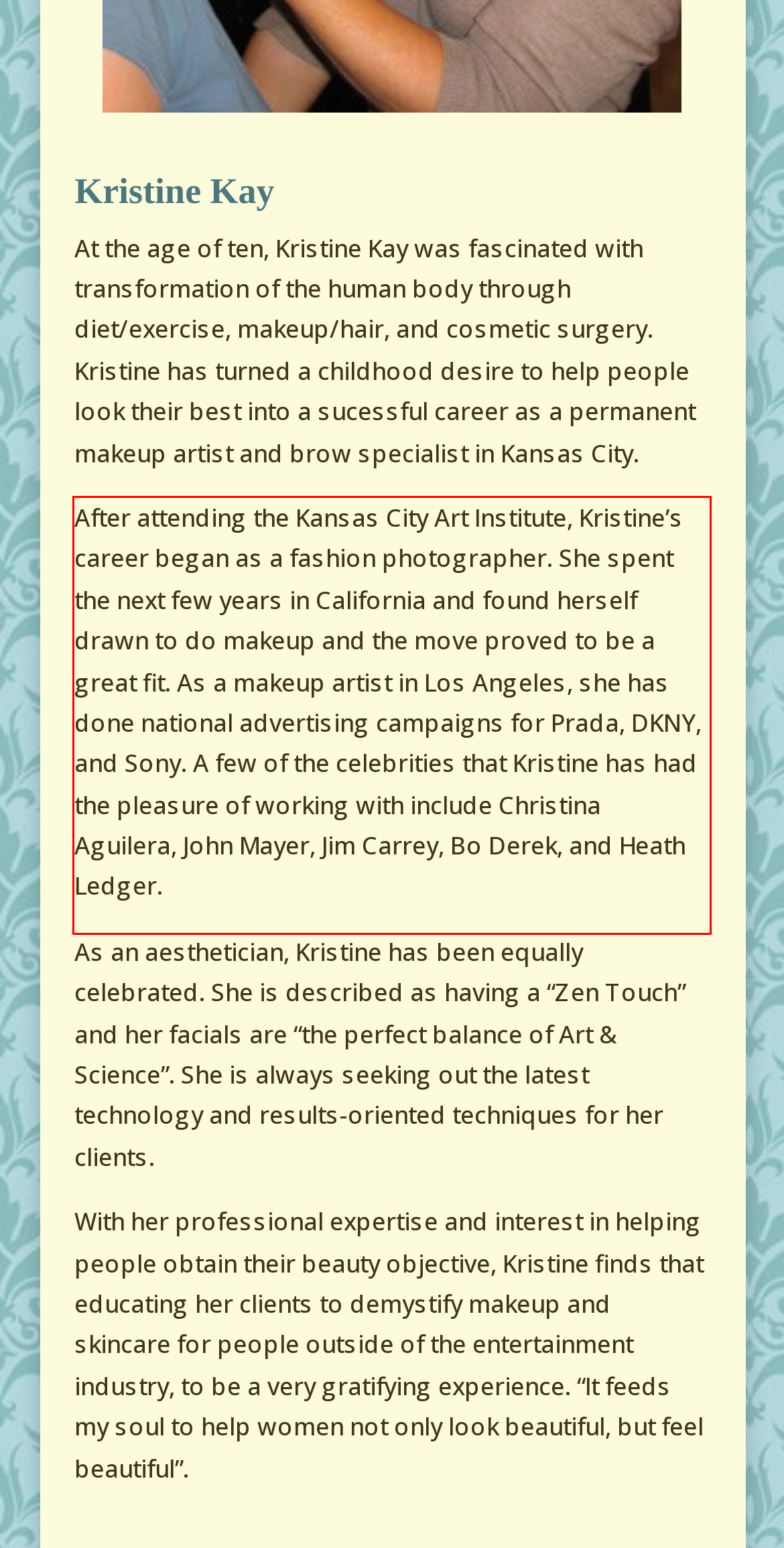You are given a screenshot of a webpage with a UI element highlighted by a red bounding box. Please perform OCR on the text content within this red bounding box.

After attending the Kansas City Art Institute, Kristine’s career began as a fashion photographer. She spent the next few years in California and found herself drawn to do makeup and the move proved to be a great fit. As a makeup artist in Los Angeles, she has done national advertising campaigns for Prada, DKNY, and Sony. A few of the celebrities that Kristine has had the pleasure of working with include Christina Aguilera, John Mayer, Jim Carrey, Bo Derek, and Heath Ledger.